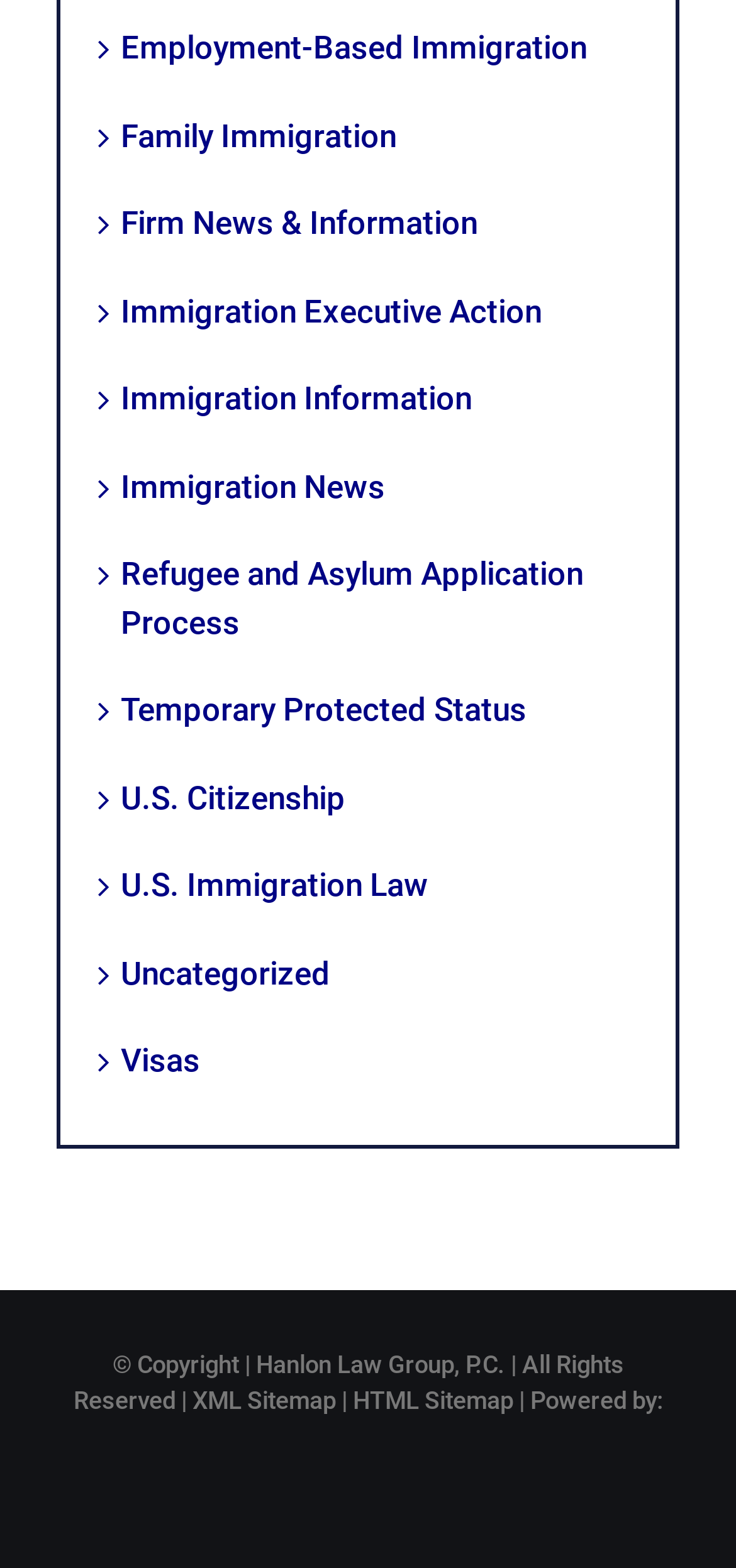Could you find the bounding box coordinates of the clickable area to complete this instruction: "Go to HTML Sitemap"?

[0.479, 0.884, 0.697, 0.902]